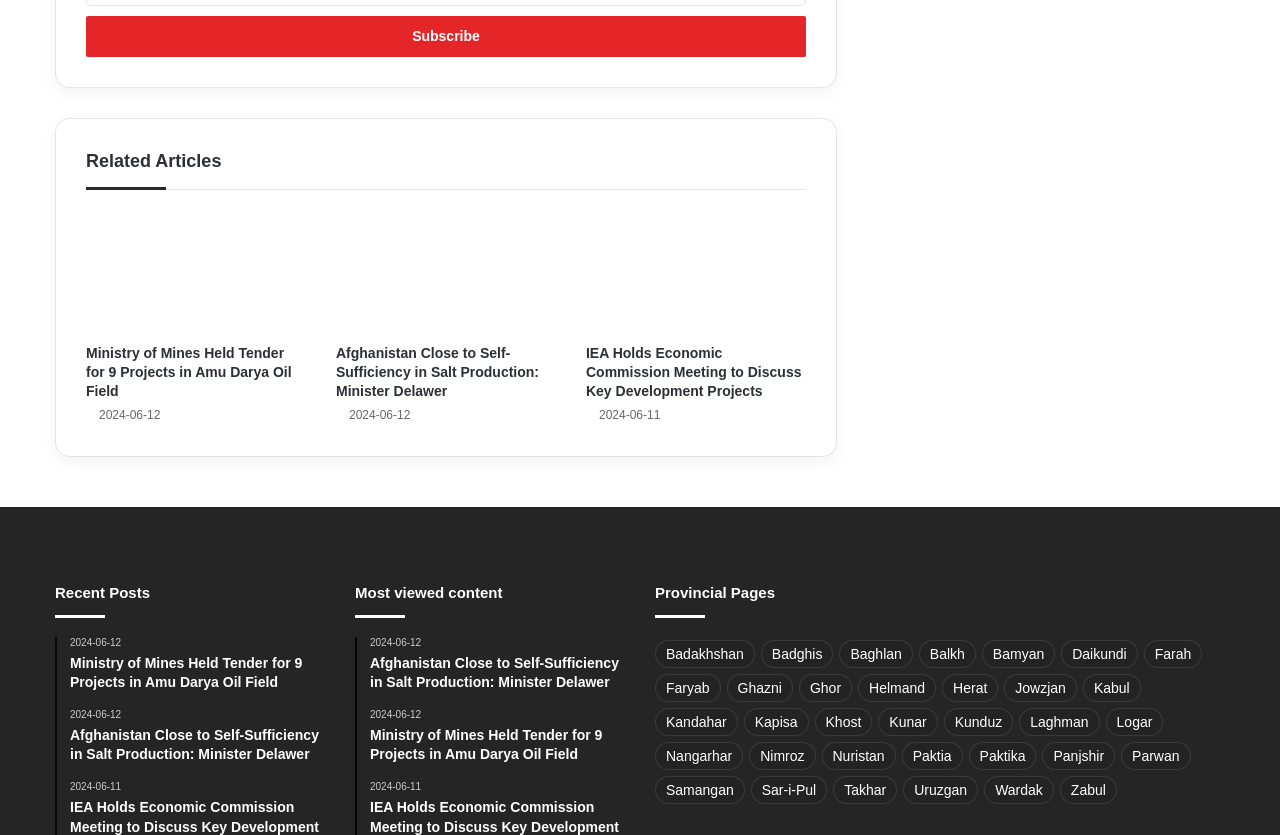Please give a concise answer to this question using a single word or phrase: 
Is there a 'Subscribe' button on the page?

Yes